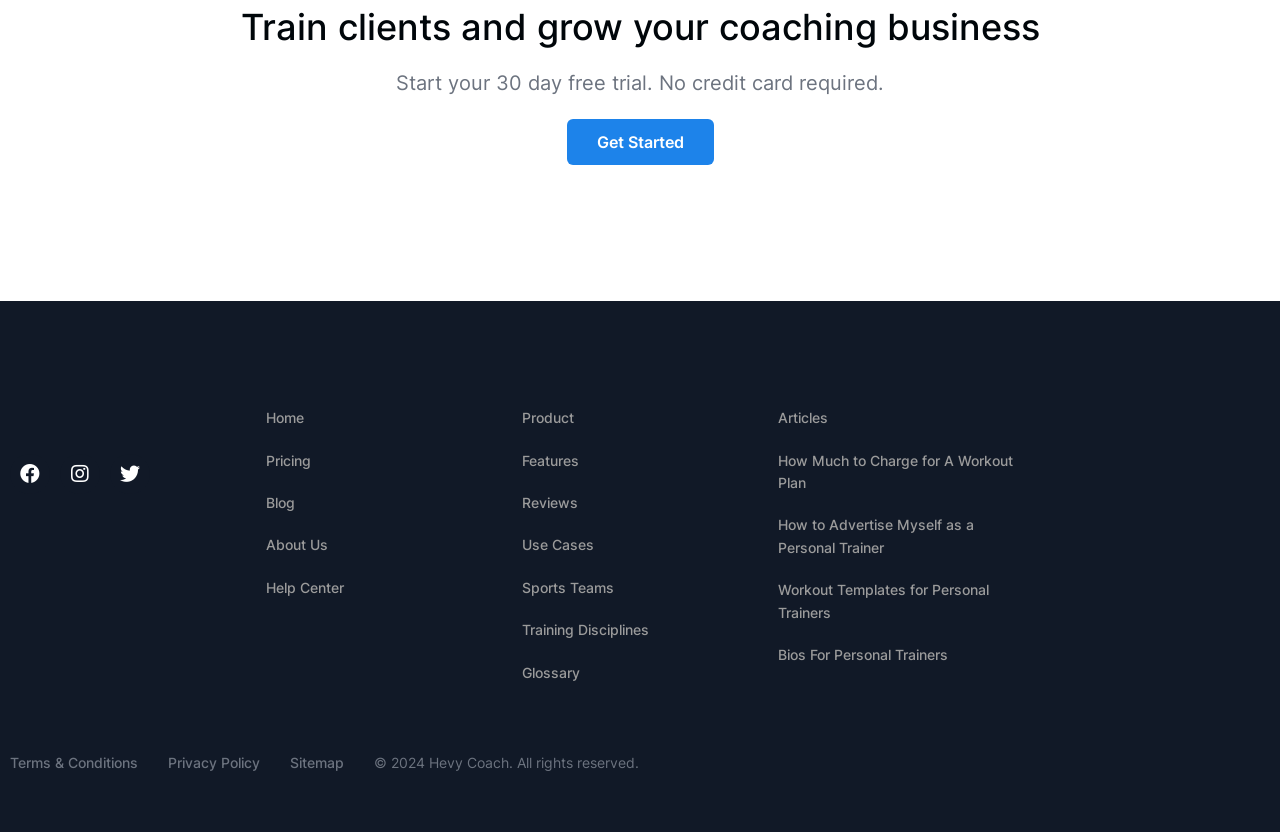Give a one-word or short phrase answer to the question: 
What is the purpose of this website?

Coaching business